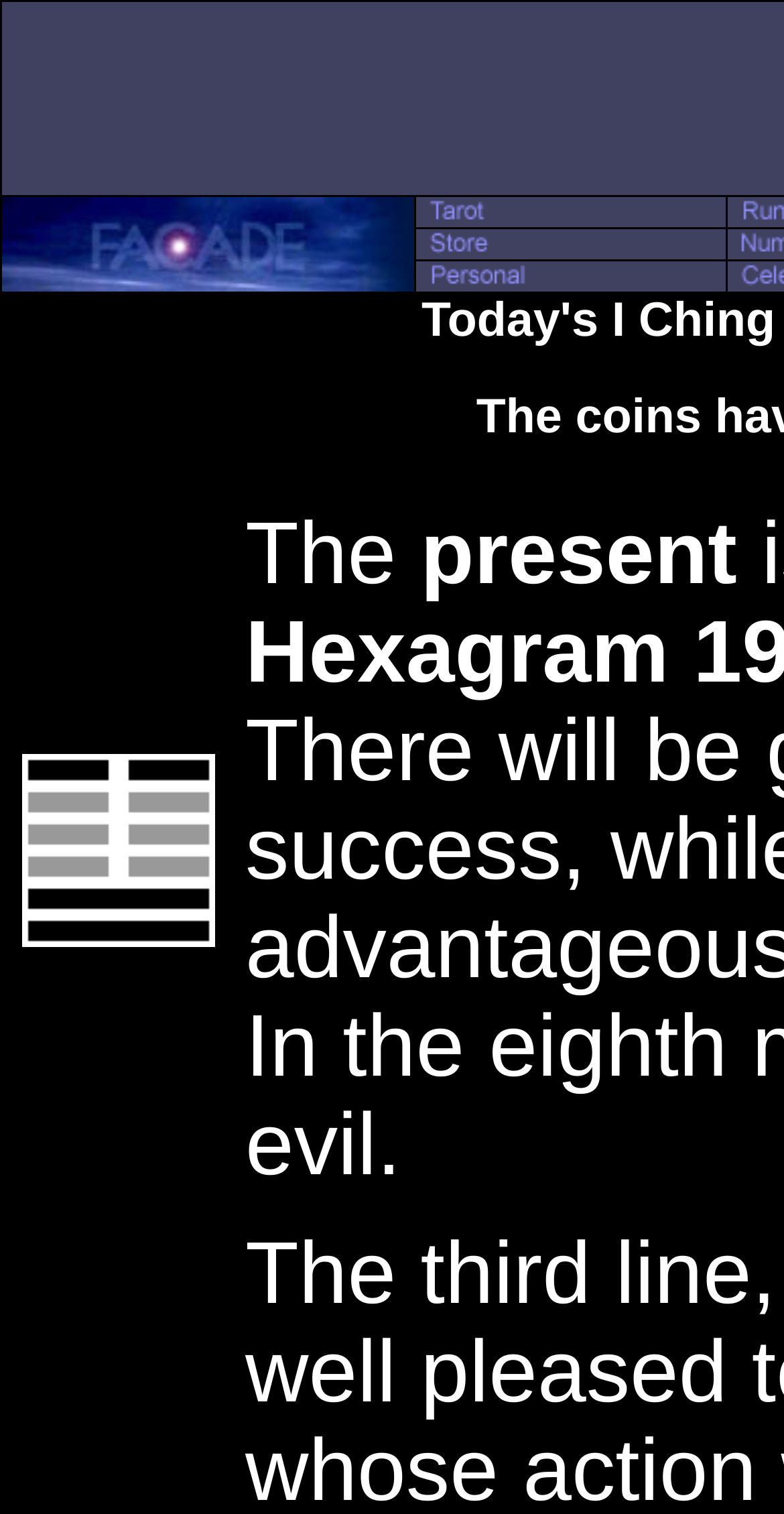Find the bounding box of the element with the following description: "alt="Tarot"". The coordinates must be four float numbers between 0 and 1, formatted as [left, top, right, bottom].

[0.531, 0.133, 0.762, 0.155]